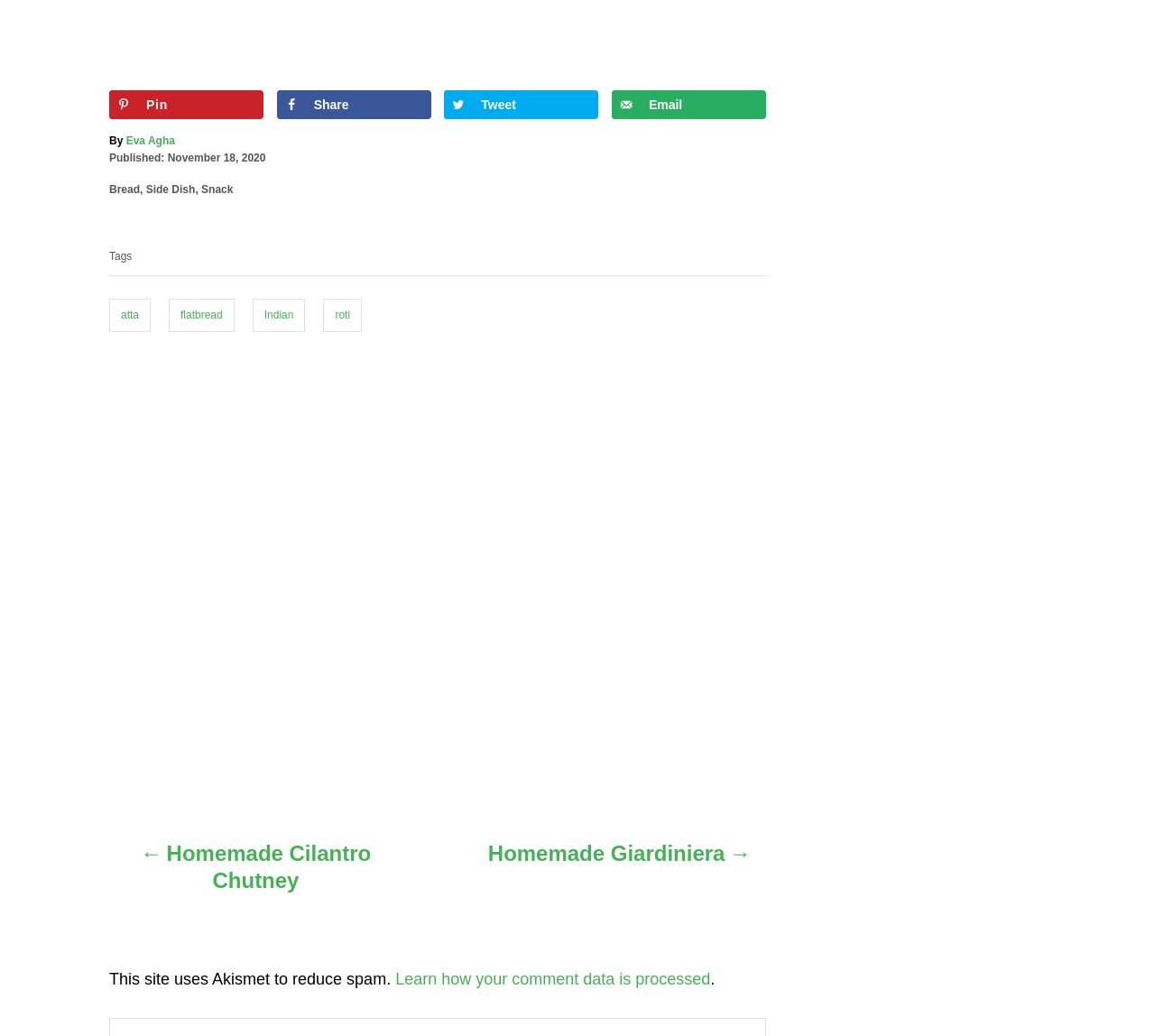Pinpoint the bounding box coordinates of the area that must be clicked to complete this instruction: "Share on Facebook".

[0.24, 0.087, 0.373, 0.115]